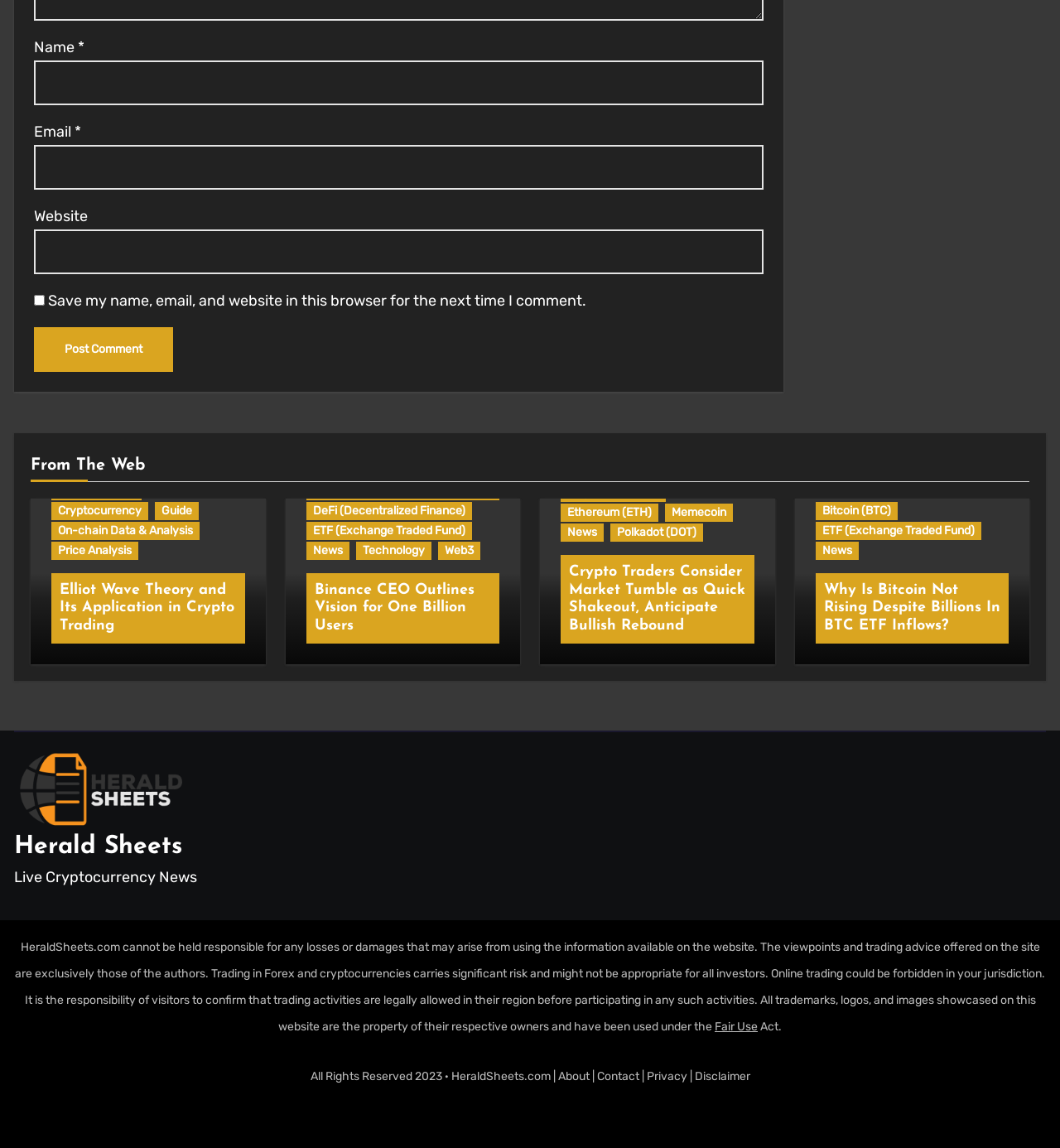Identify the bounding box coordinates of the region that should be clicked to execute the following instruction: "Call Micael Dahlen".

None